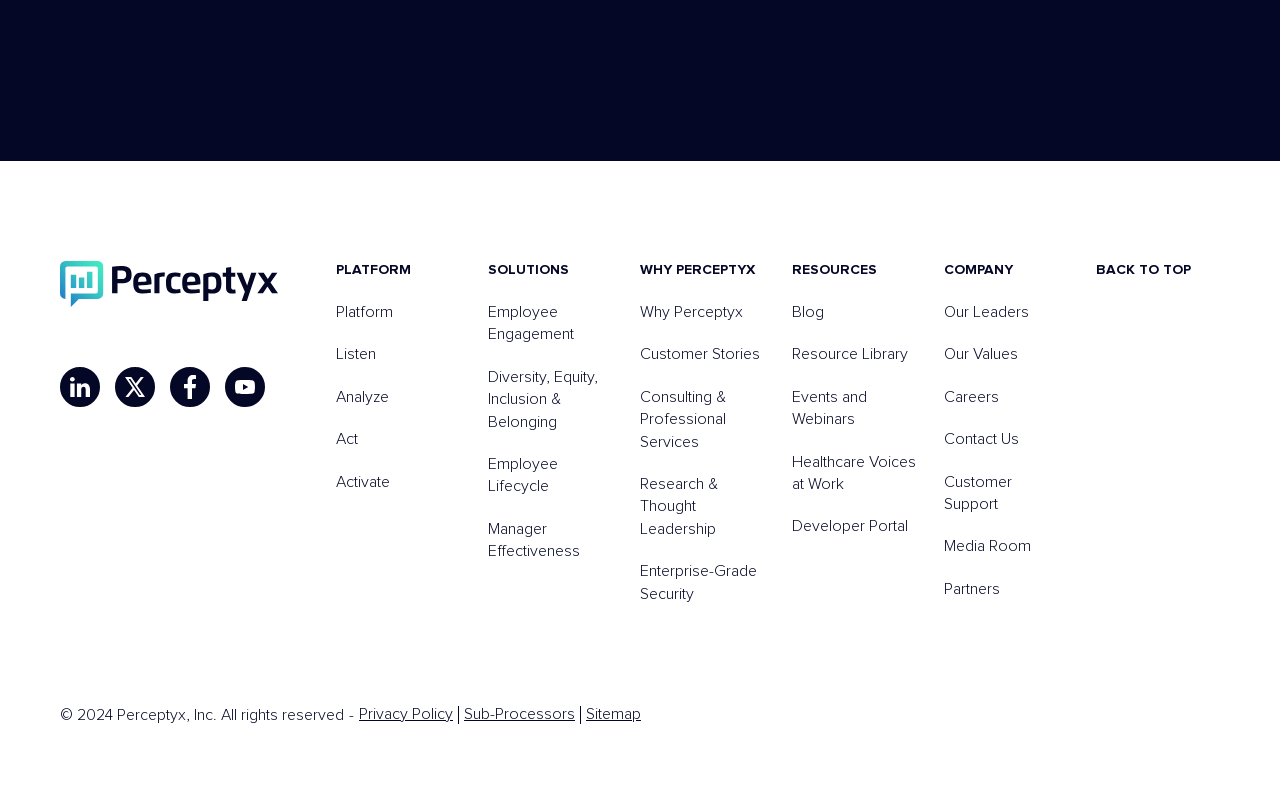Locate the bounding box coordinates of the element you need to click to accomplish the task described by this instruction: "Go to Platform".

[0.262, 0.383, 0.307, 0.412]